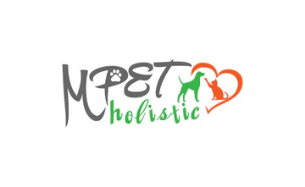What is incorporated into the 'M PET' text?
Kindly offer a comprehensive and detailed response to the question.

The caption explains that the brand's name 'M PET' is stylized to incorporate a paw print, symbolizing care for pets.